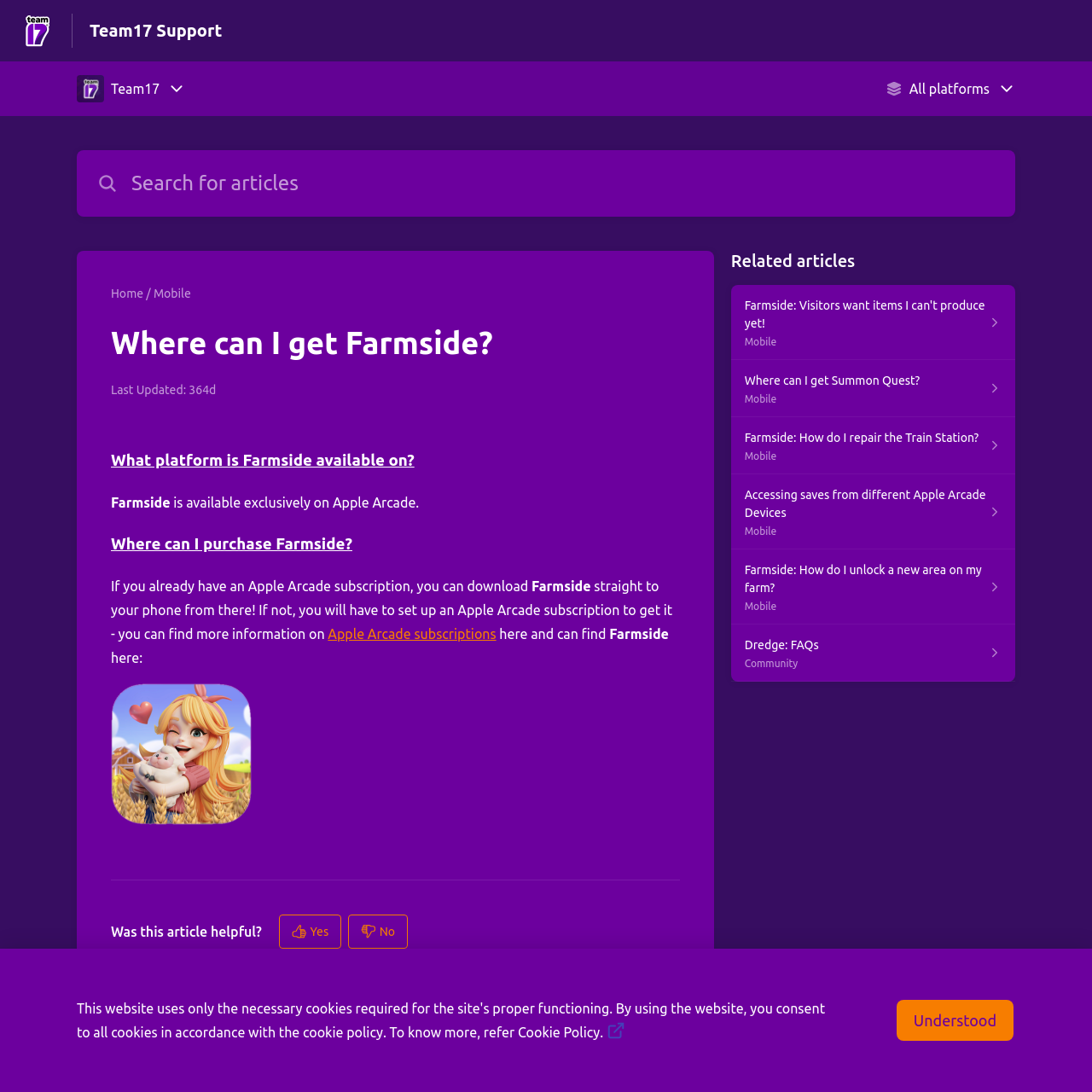Consider the image and give a detailed and elaborate answer to the question: 
How many related articles are listed?

The webpage has a section titled 'Related articles' which lists five articles, including 'Farmside: Visitors want items I can't produce yet!', 'Where can I get Summon Quest?', 'Farmside: How do I repair the Train Station?', 'Accessing saves from different Apple Arcade Devices', and 'Farmside: How do I unlock a new area on my farm?'.